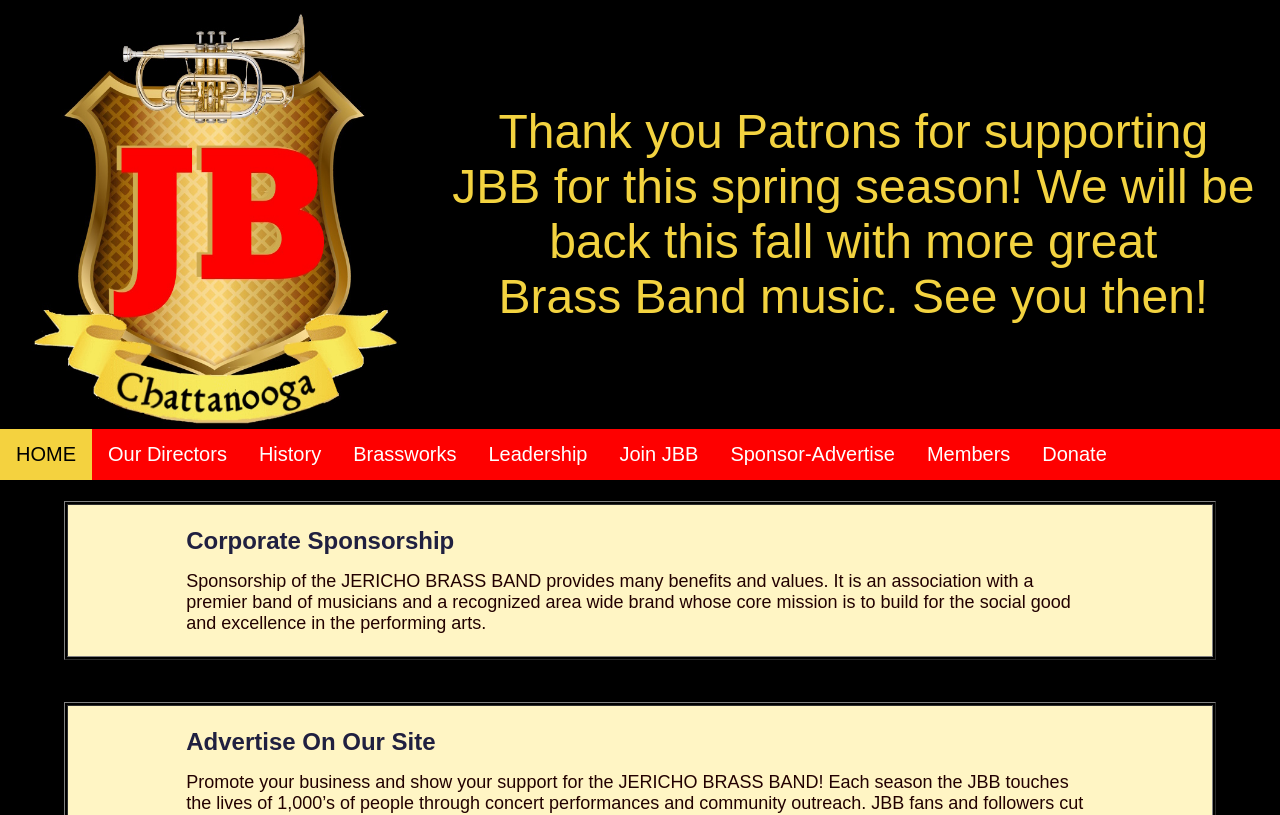What is the name of the band?
Please use the image to provide a one-word or short phrase answer.

Jericho Brass Band